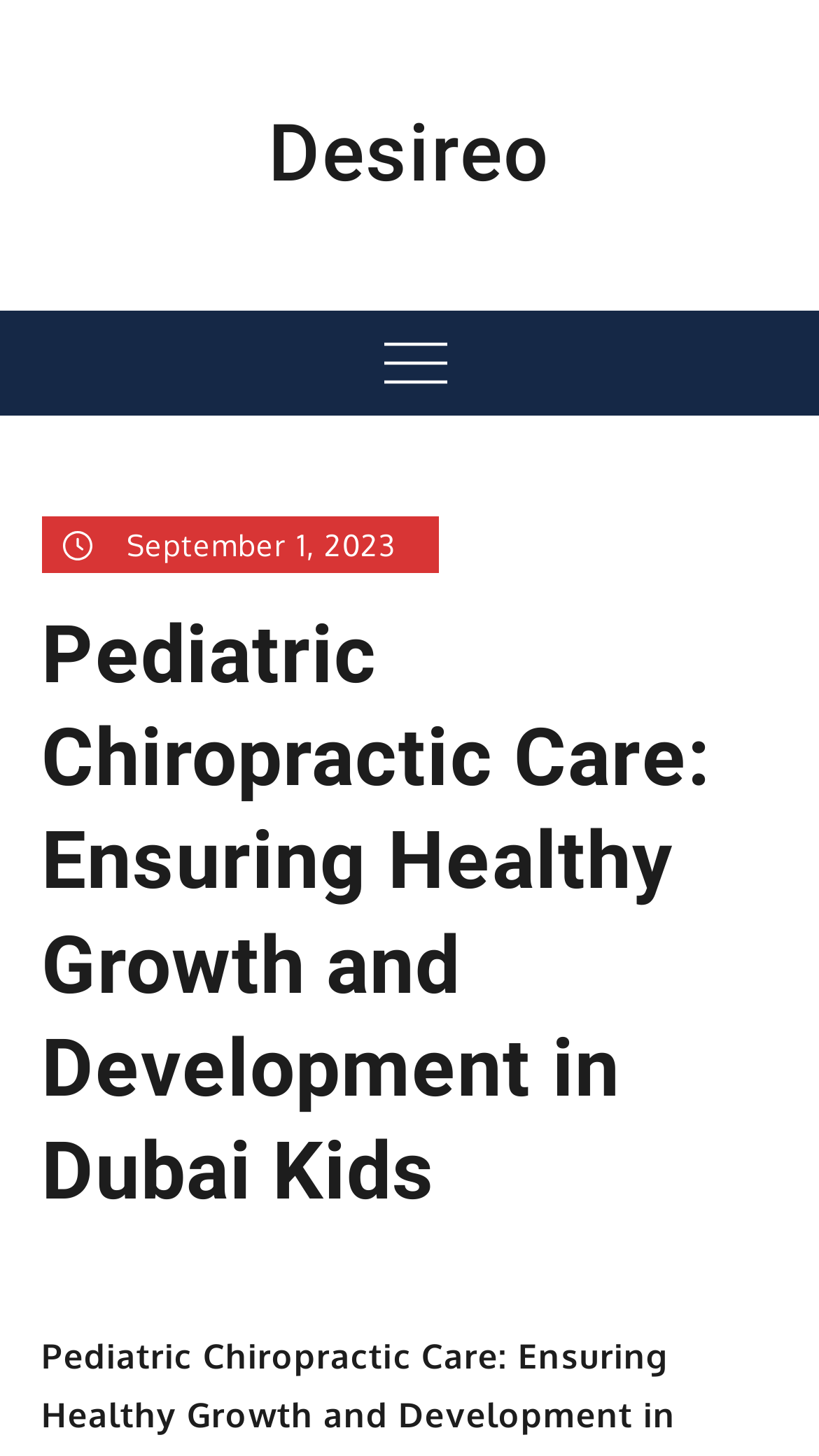Provide an in-depth caption for the elements present on the webpage.

The webpage is about Pediatric Chiropractic Care, specifically focusing on ensuring healthy growth and development in Dubai kids. At the top-left corner, there is a link to the website's homepage, labeled "Desireo". Next to it, on the right, is a button labeled "Menu" which, when expanded, controls the primary menu. 

Below the top section, there is an image, and to the right of the image, there is a link showing the current date, "September 1, 2023". 

The main content of the webpage is headed by a title, "Pediatric Chiropractic Care: Ensuring Healthy Growth and Development in Dubai Kids", which spans almost the entire width of the page.